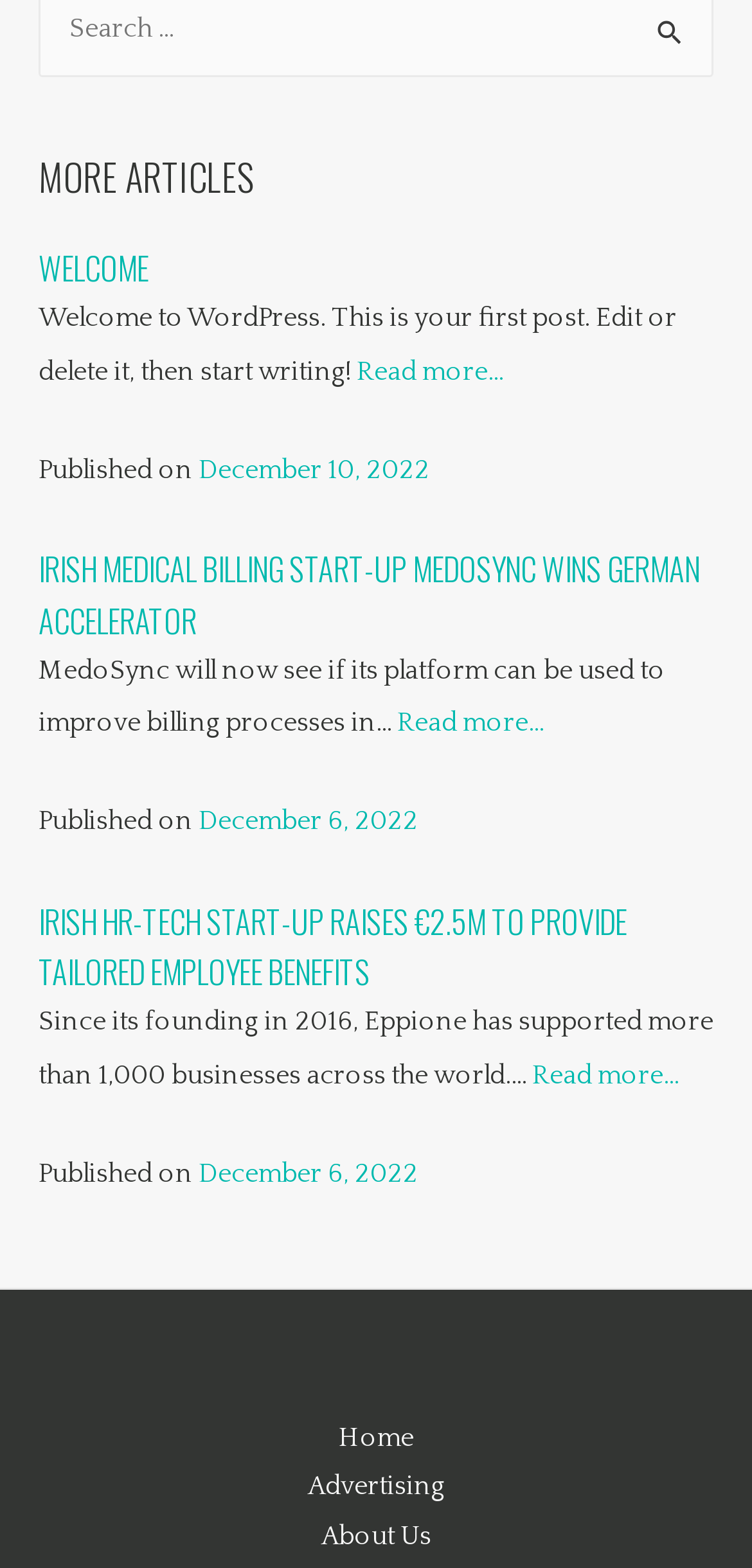Find the bounding box coordinates of the area that needs to be clicked in order to achieve the following instruction: "Search for something". The coordinates should be specified as four float numbers between 0 and 1, i.e., [left, top, right, bottom].

[0.874, 0.008, 0.91, 0.033]